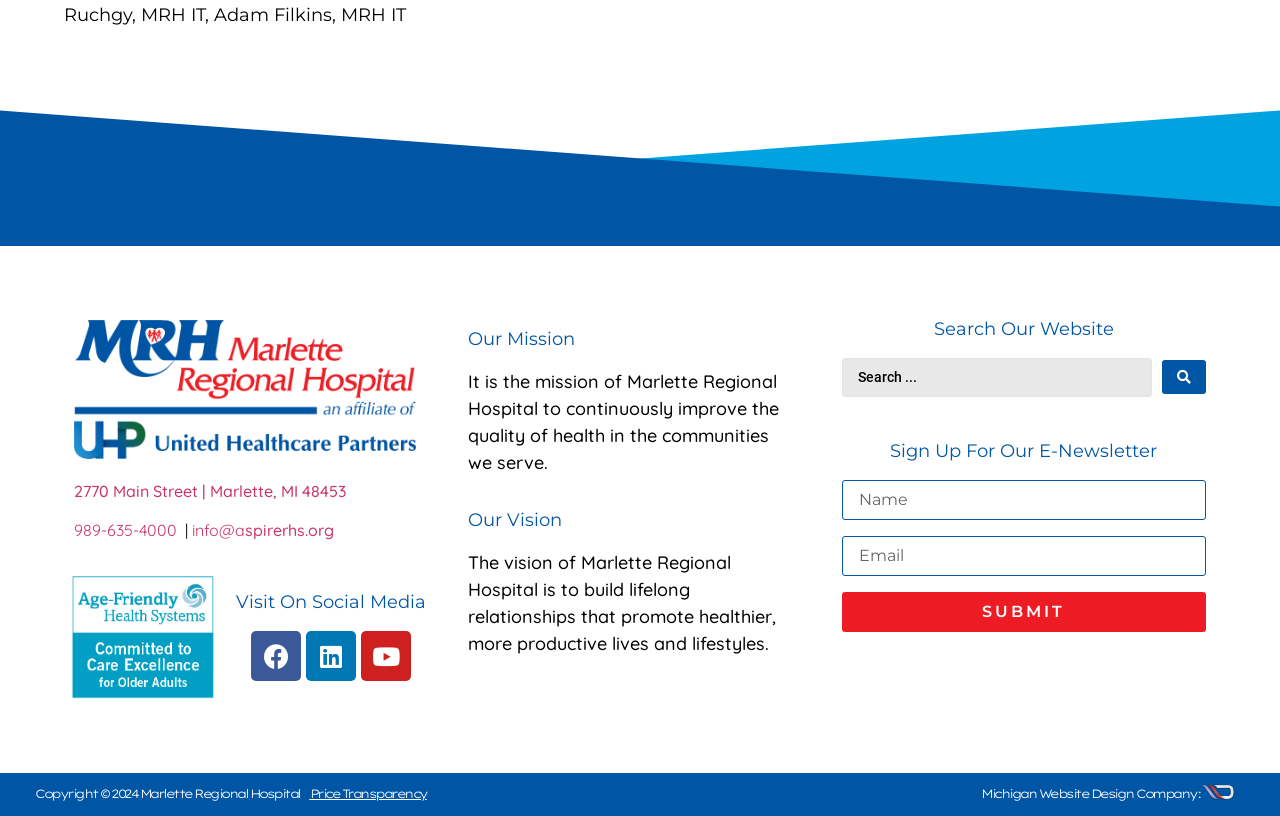Bounding box coordinates should be provided in the format (top-left x, top-left y, bottom-right x, bottom-right y) with all values between 0 and 1. Identify the bounding box for this UI element: name="s" placeholder="Search ..."

[0.658, 0.439, 0.9, 0.486]